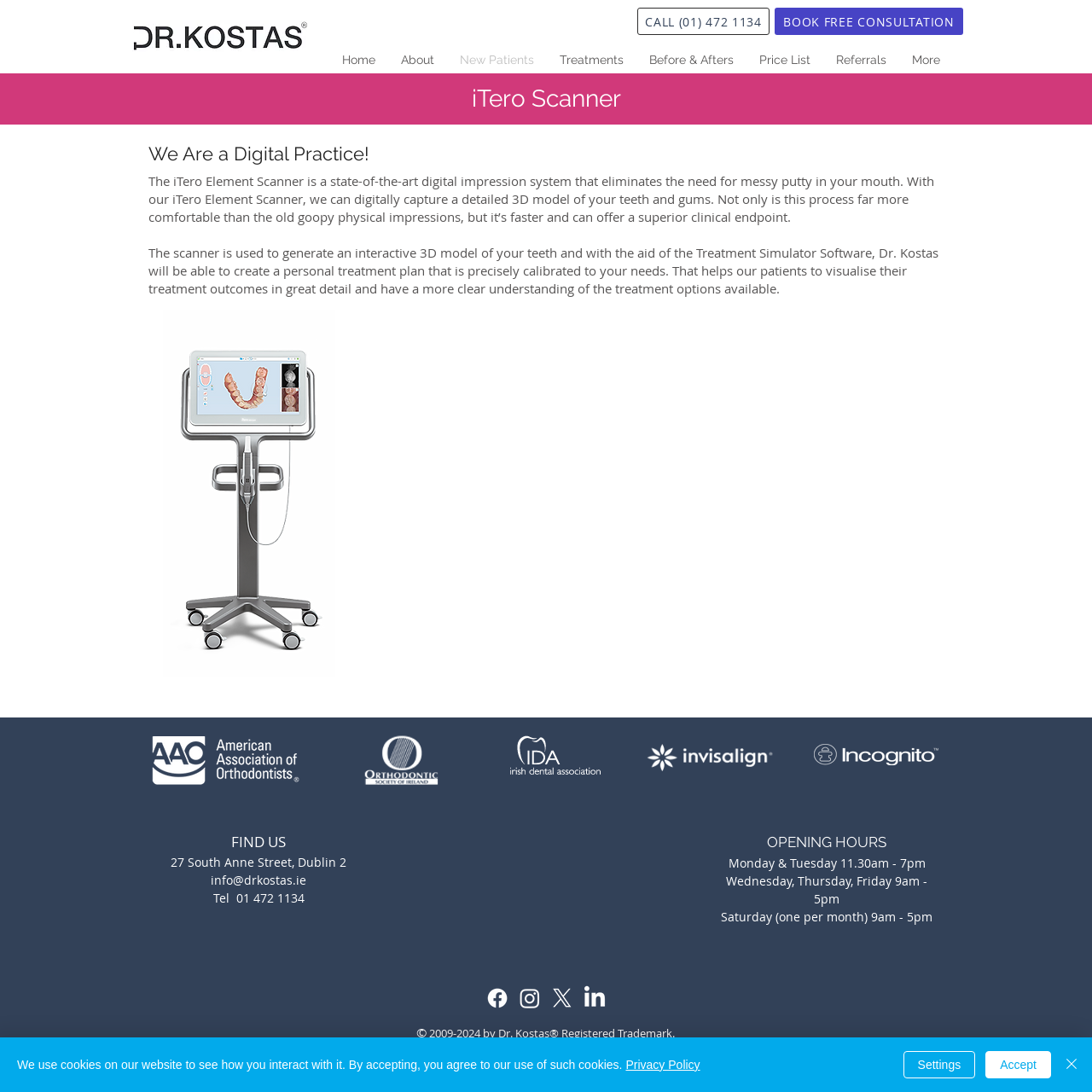Please find the bounding box coordinates for the clickable element needed to perform this instruction: "Navigate to the home page".

[0.302, 0.042, 0.355, 0.067]